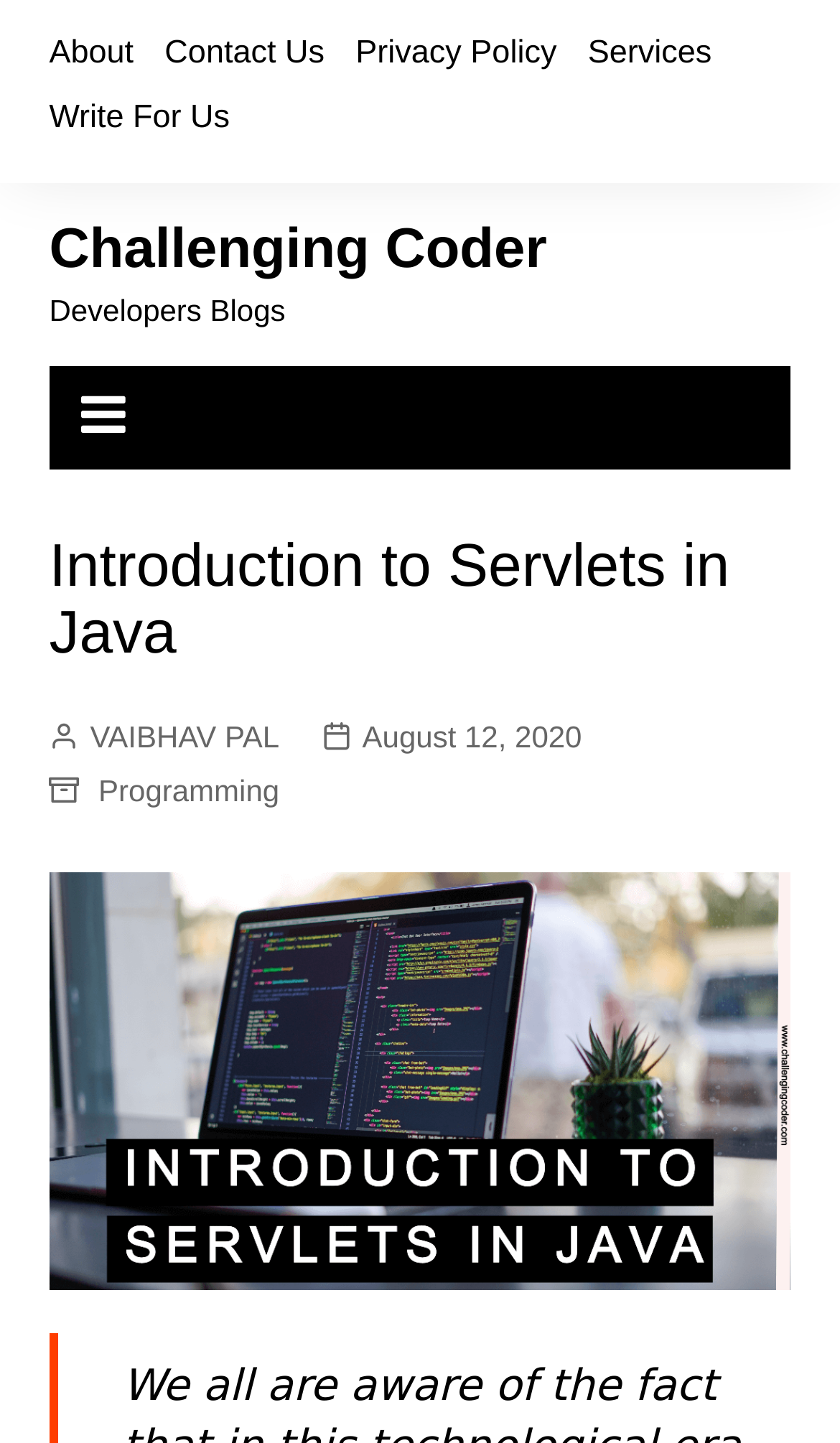What is the category of the blog post?
Based on the content of the image, thoroughly explain and answer the question.

I determined the category of the blog post by looking at the link 'Programming' located below the author's name and date of publication.